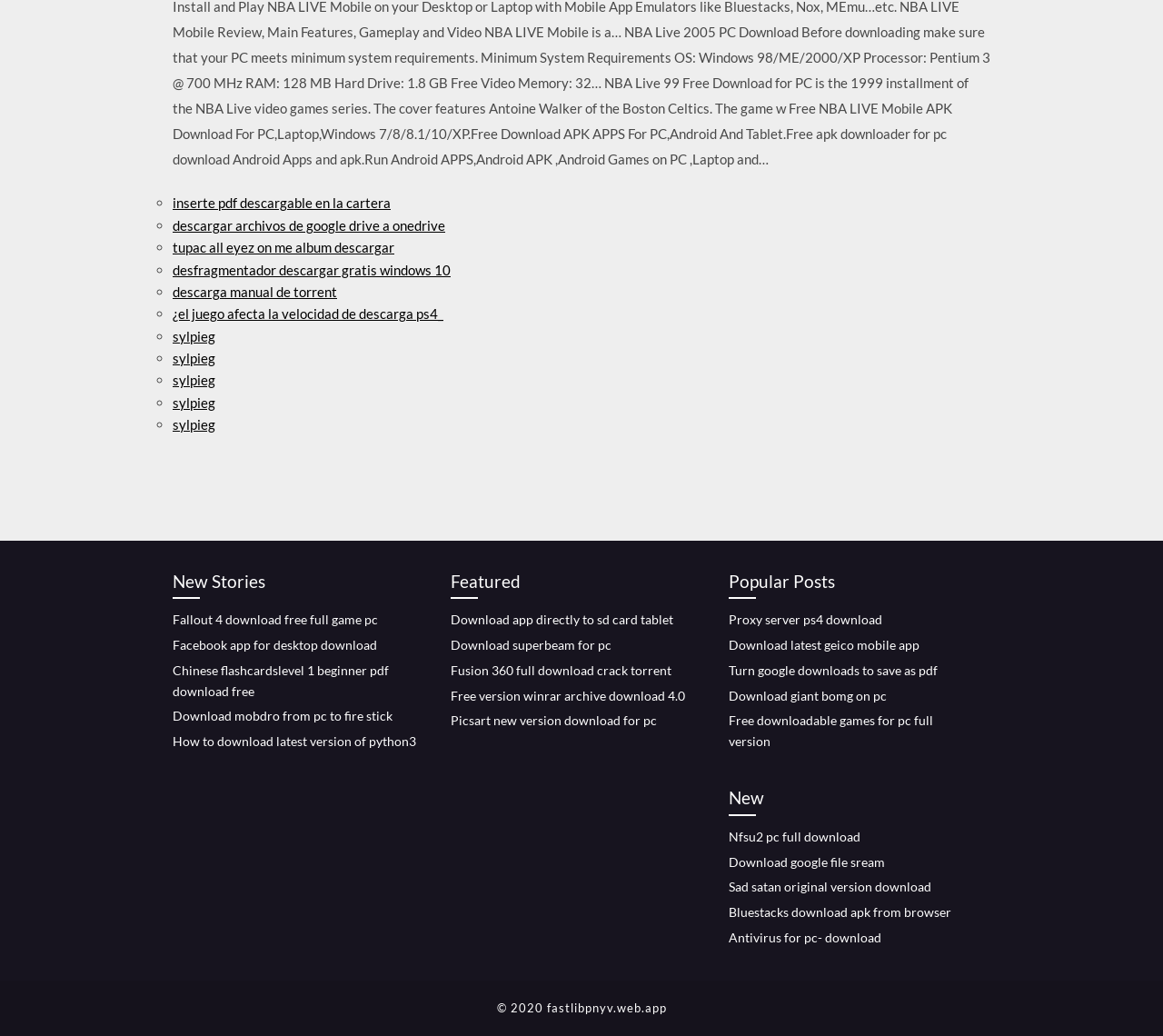What is the purpose of the links on this webpage?
Kindly give a detailed and elaborate answer to the question.

The links on this webpage all seem to be related to downloading files, software, or games. The text of the links themselves suggests that they are intended to facilitate downloads, and the categories of the links (e.g. 'New Stories', 'Featured') imply that the webpage is a repository of downloadable content.